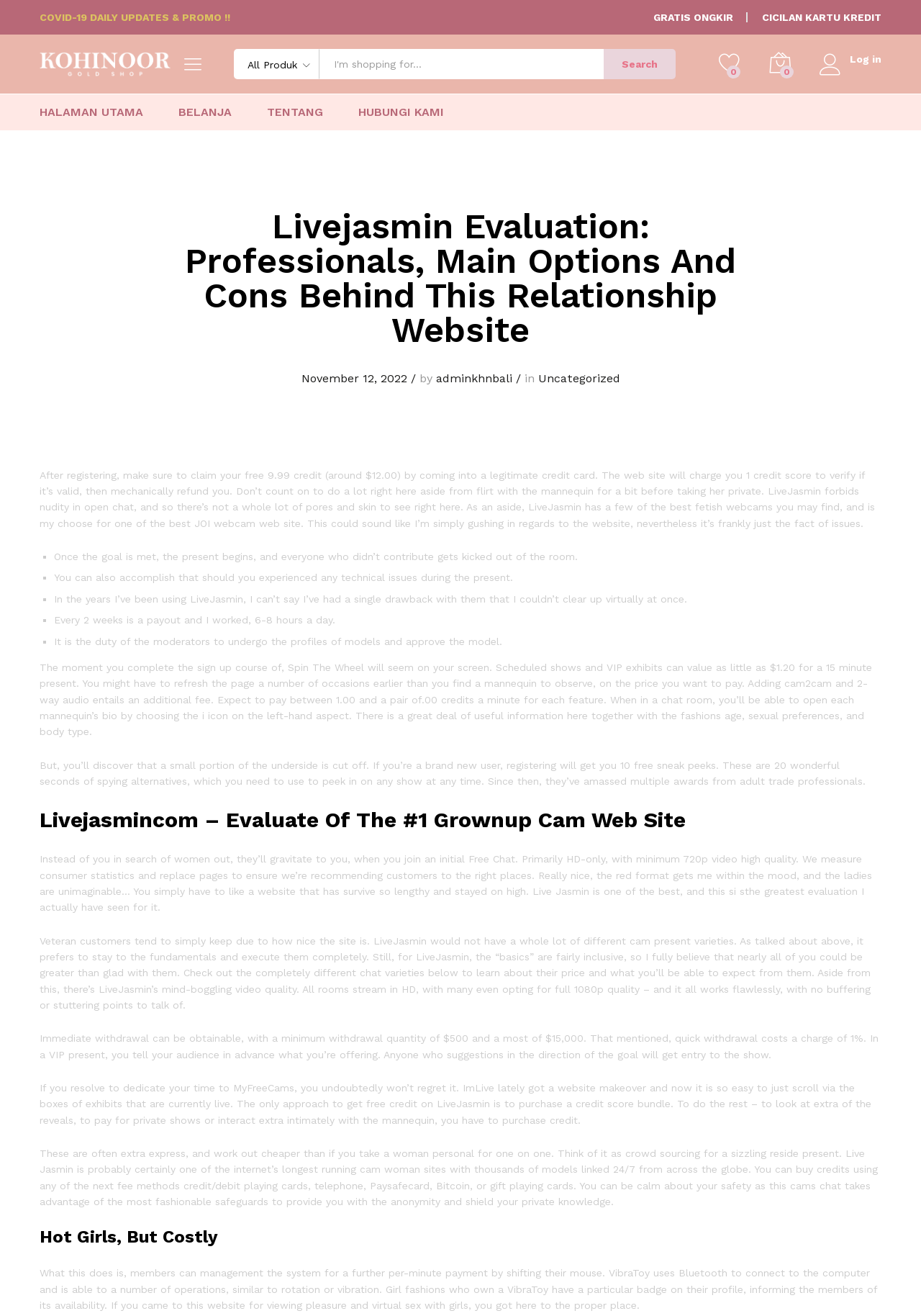Please identify the bounding box coordinates of the element's region that needs to be clicked to fulfill the following instruction: "Contact us". The bounding box coordinates should consist of four float numbers between 0 and 1, i.e., [left, top, right, bottom].

[0.389, 0.081, 0.482, 0.09]